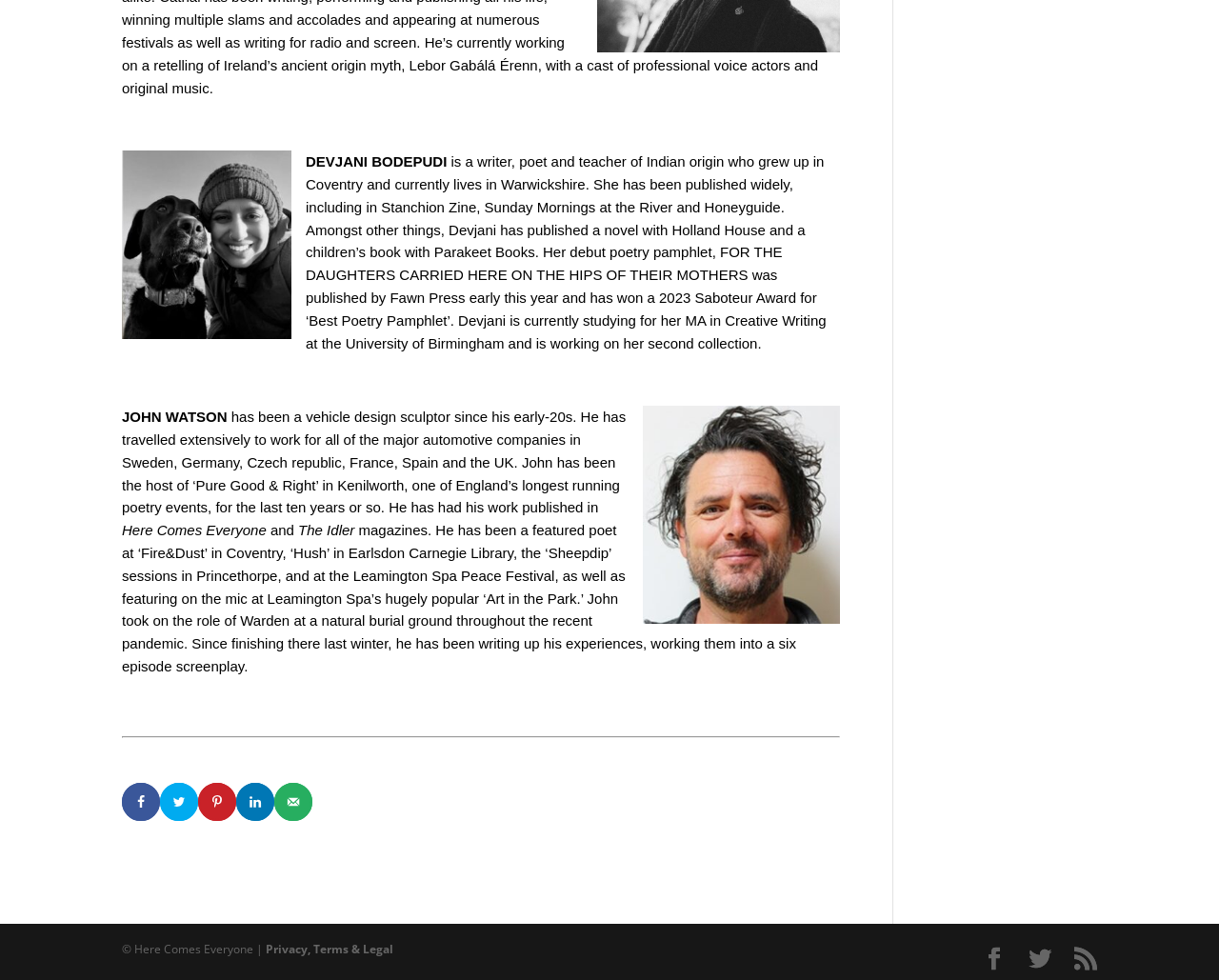Find the bounding box coordinates of the clickable region needed to perform the following instruction: "Share on Facebook". The coordinates should be provided as four float numbers between 0 and 1, i.e., [left, top, right, bottom].

[0.1, 0.799, 0.131, 0.838]